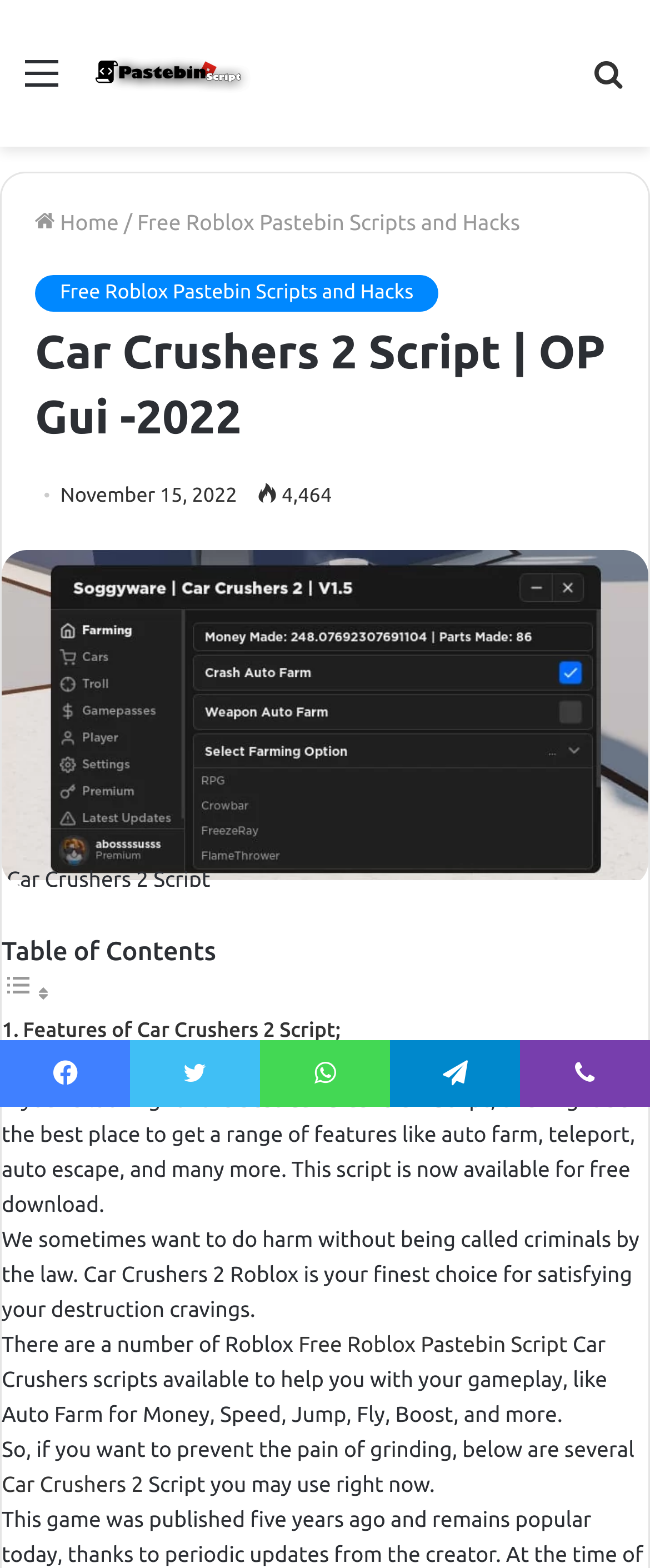Please provide a brief answer to the following inquiry using a single word or phrase:
What is the purpose of Car Crushers 2 Roblox?

Satisfying destruction cravings